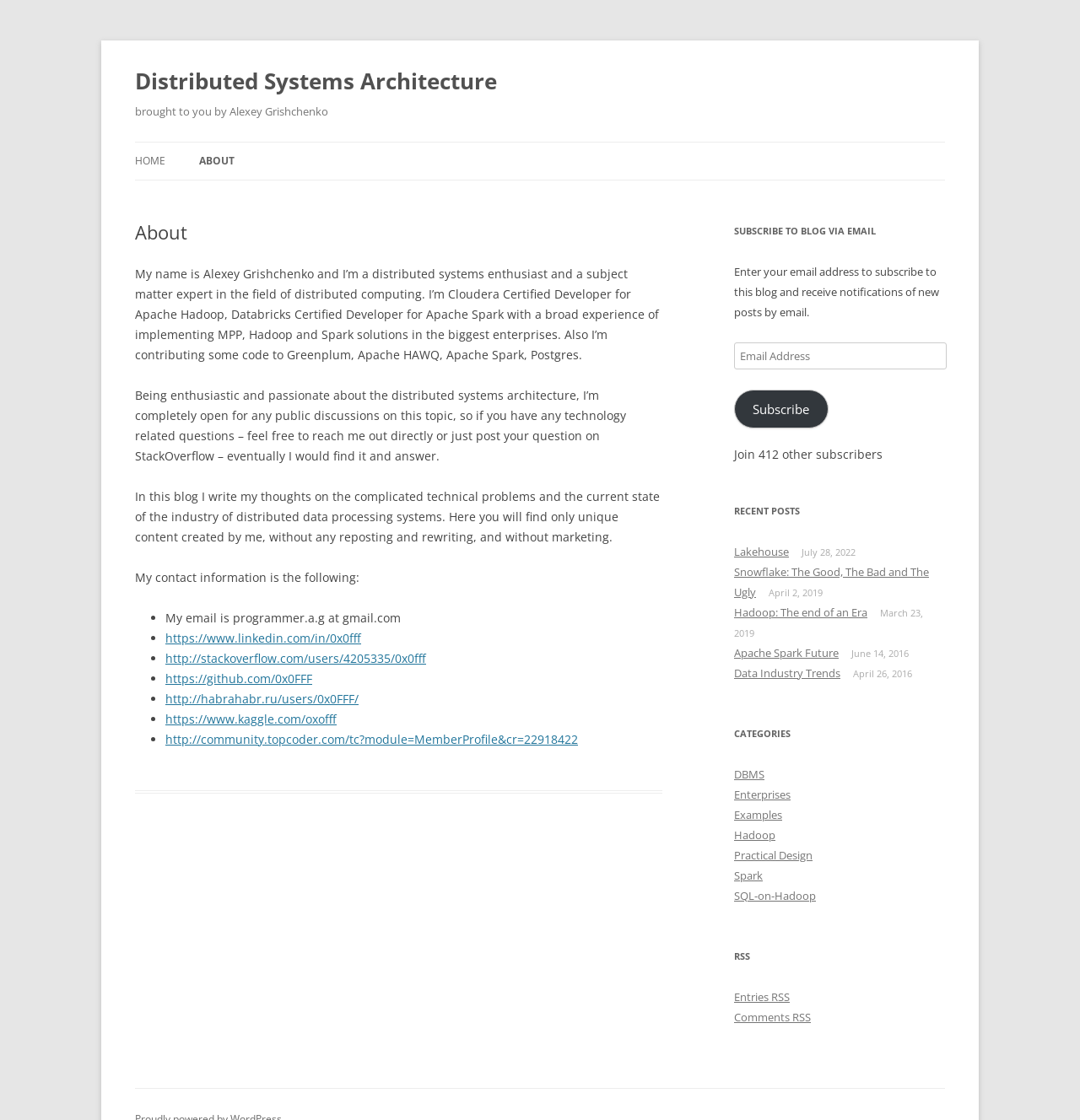Please identify the coordinates of the bounding box that should be clicked to fulfill this instruction: "Check the RSS entries".

[0.68, 0.883, 0.731, 0.897]